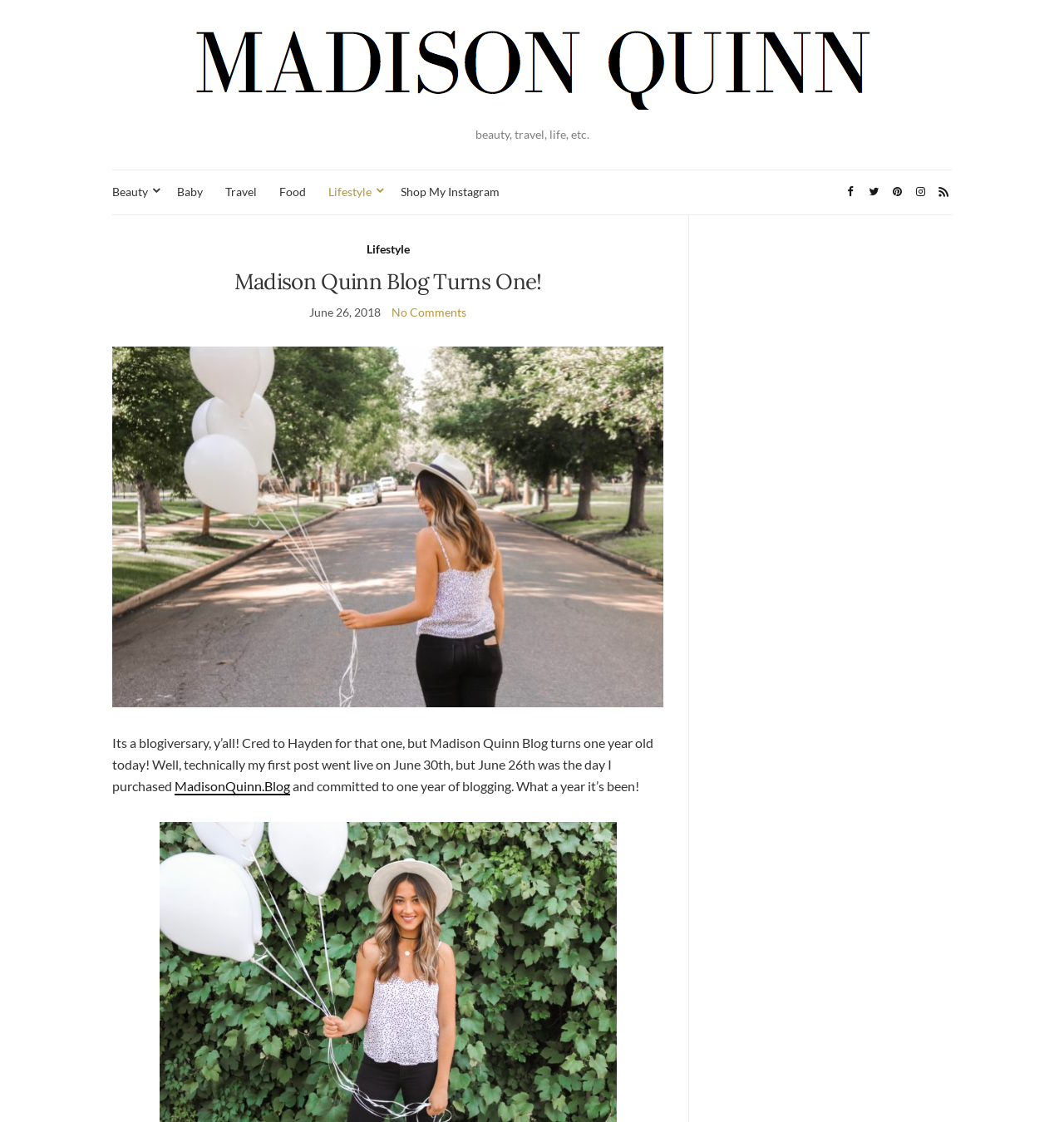Please provide a comprehensive response to the question below by analyzing the image: 
What is the author's tone in the blog post?

I determined the answer by reading the text 'Its a blogiversary, y’all! ...' which has a celebratory tone, indicating that the author is excited and happy about the blog's anniversary.